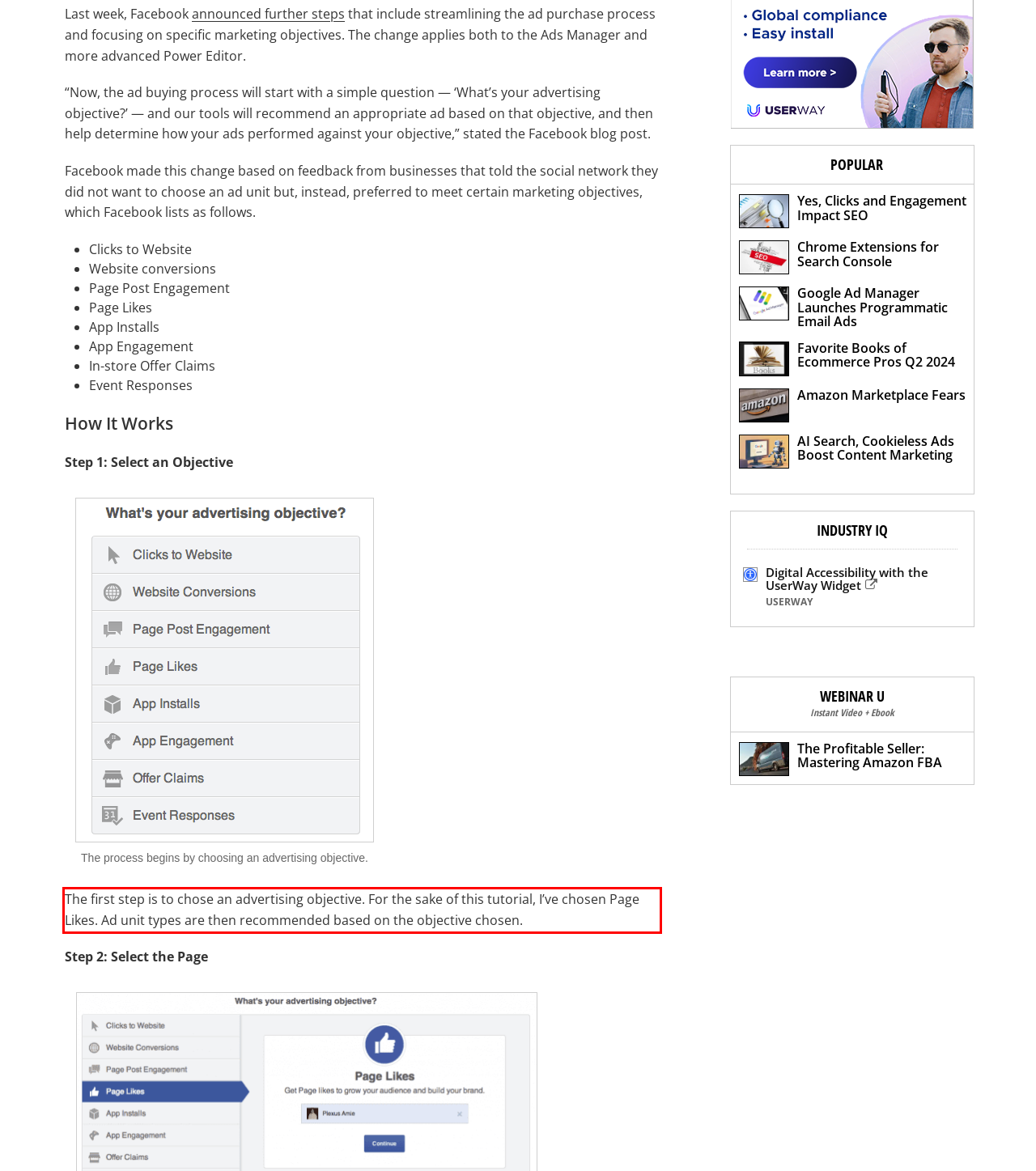Please perform OCR on the text content within the red bounding box that is highlighted in the provided webpage screenshot.

The first step is to chose an advertising objective. For the sake of this tutorial, I’ve chosen Page Likes. Ad unit types are then recommended based on the objective chosen.